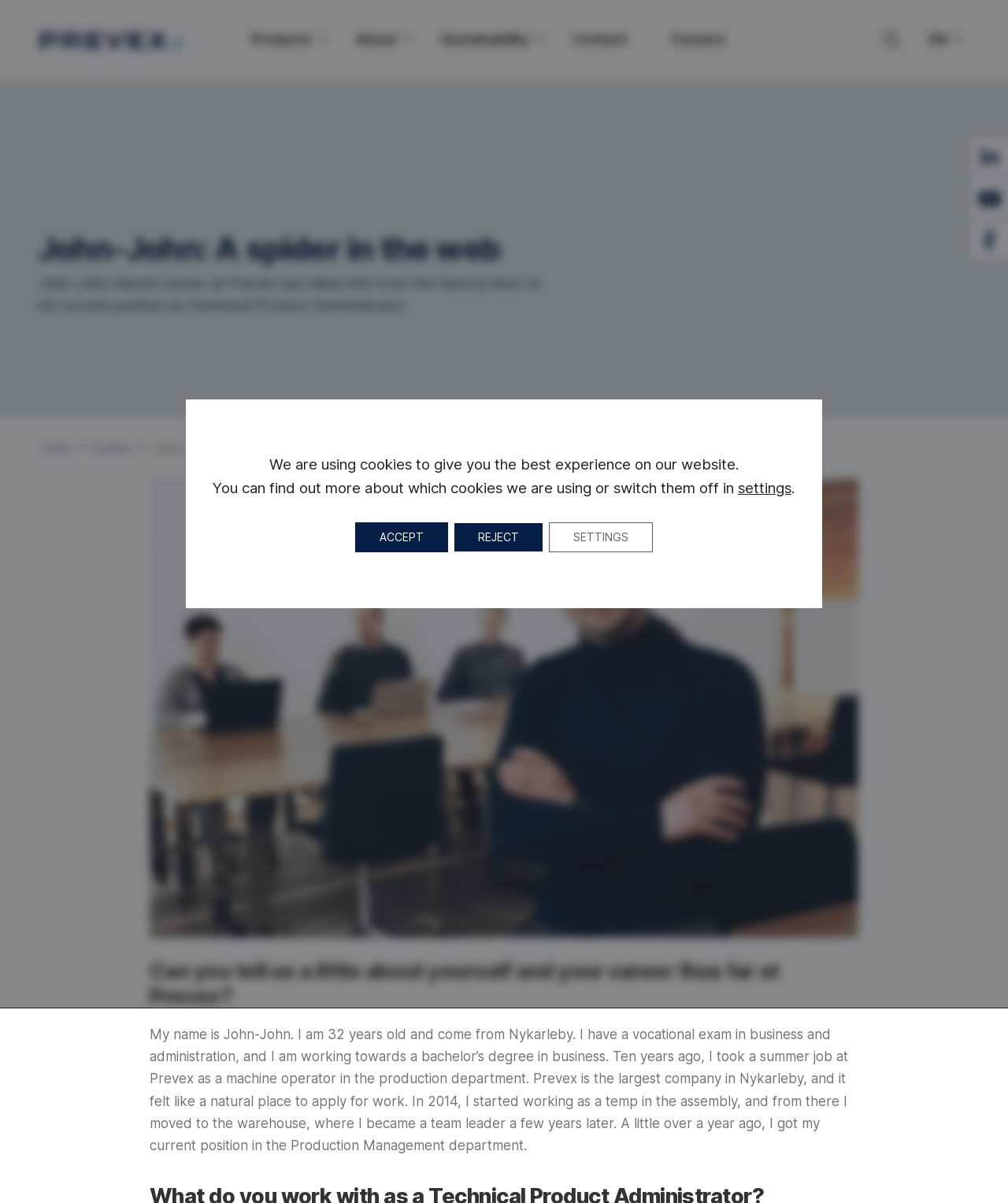Show the bounding box coordinates for the element that needs to be clicked to execute the following instruction: "Click the Prevex link". Provide the coordinates in the form of four float numbers between 0 and 1, i.e., [left, top, right, bottom].

[0.038, 0.025, 0.222, 0.042]